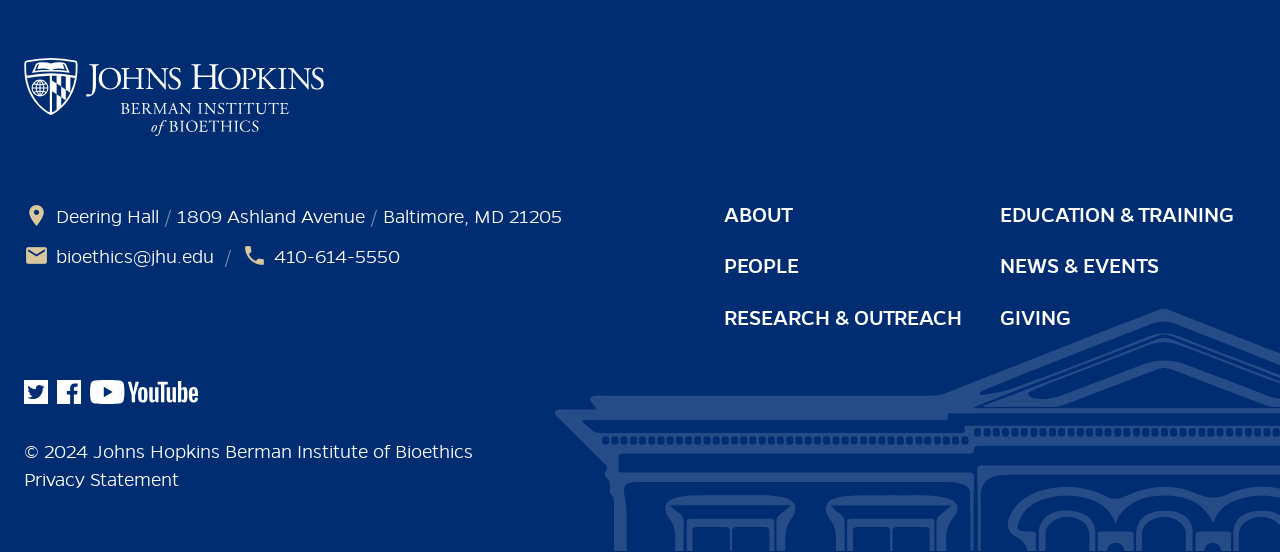Provide the bounding box coordinates of the HTML element this sentence describes: "News & Events". The bounding box coordinates consist of four float numbers between 0 and 1, i.e., [left, top, right, bottom].

[0.781, 0.46, 0.905, 0.506]